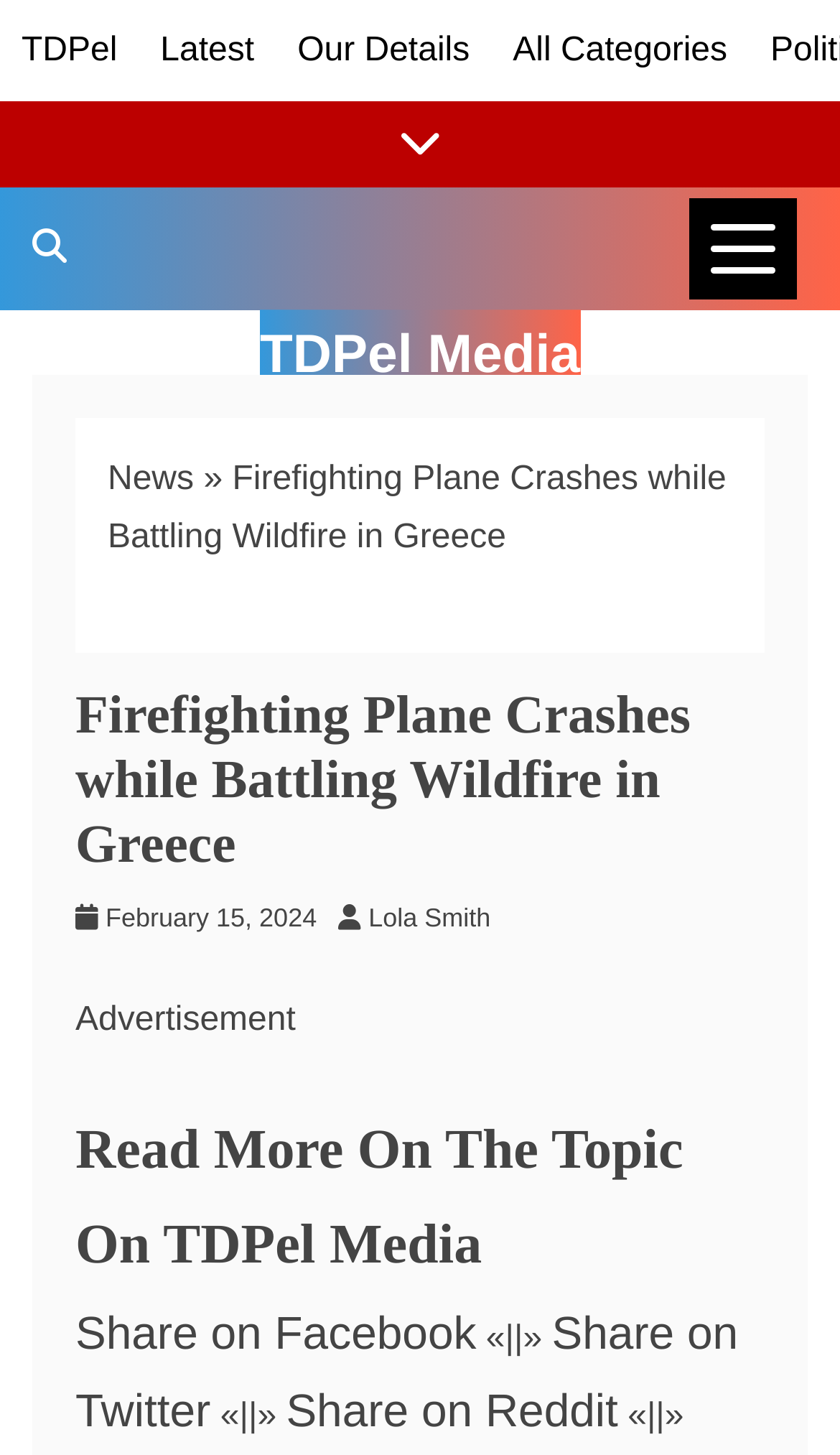Identify the bounding box coordinates of the element to click to follow this instruction: 'Click on TDPel'. Ensure the coordinates are four float values between 0 and 1, provided as [left, top, right, bottom].

[0.026, 0.022, 0.14, 0.047]